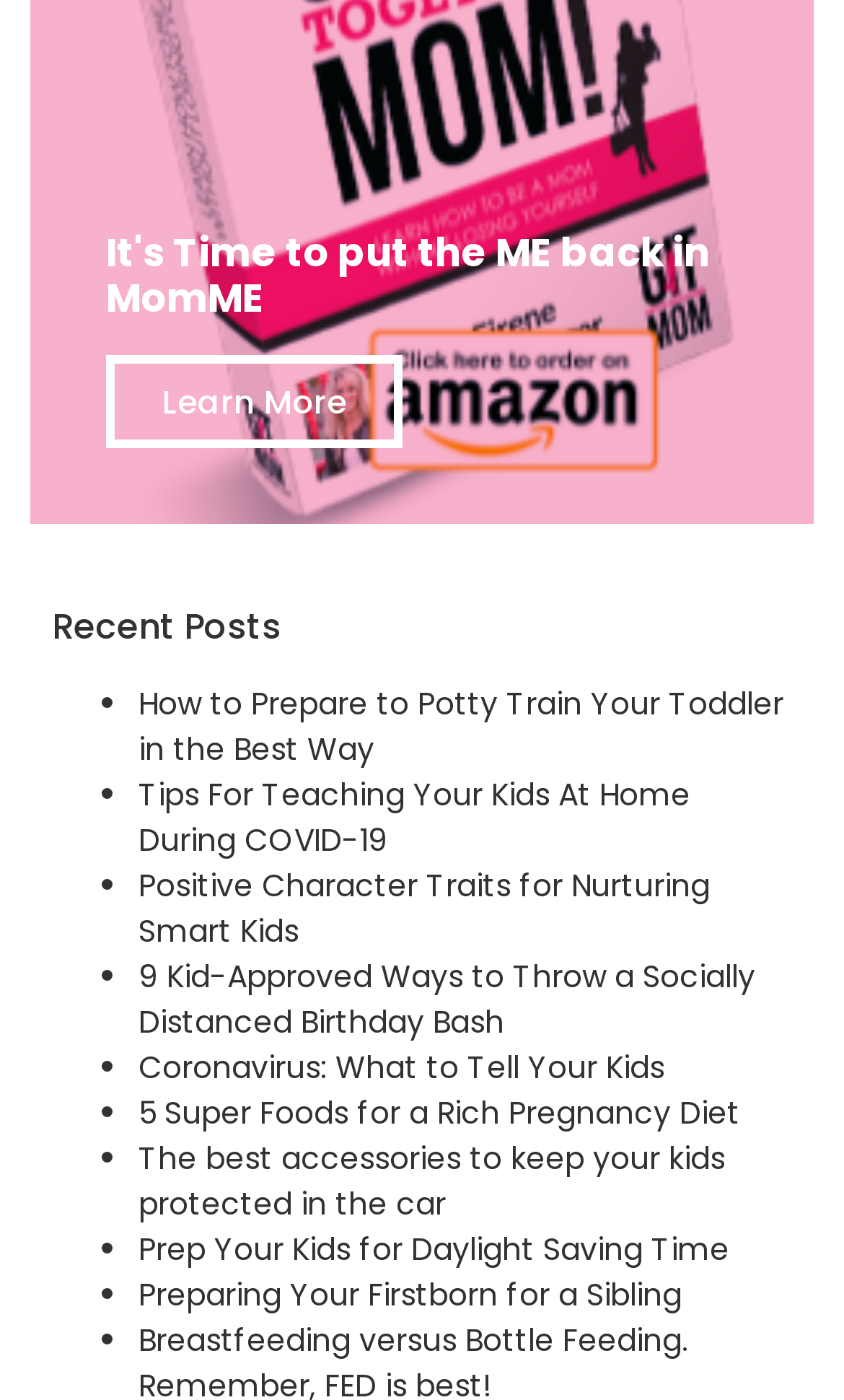Could you determine the bounding box coordinates of the clickable element to complete the instruction: "Learn more about the website"? Provide the coordinates as four float numbers between 0 and 1, i.e., [left, top, right, bottom].

[0.126, 0.254, 0.477, 0.32]